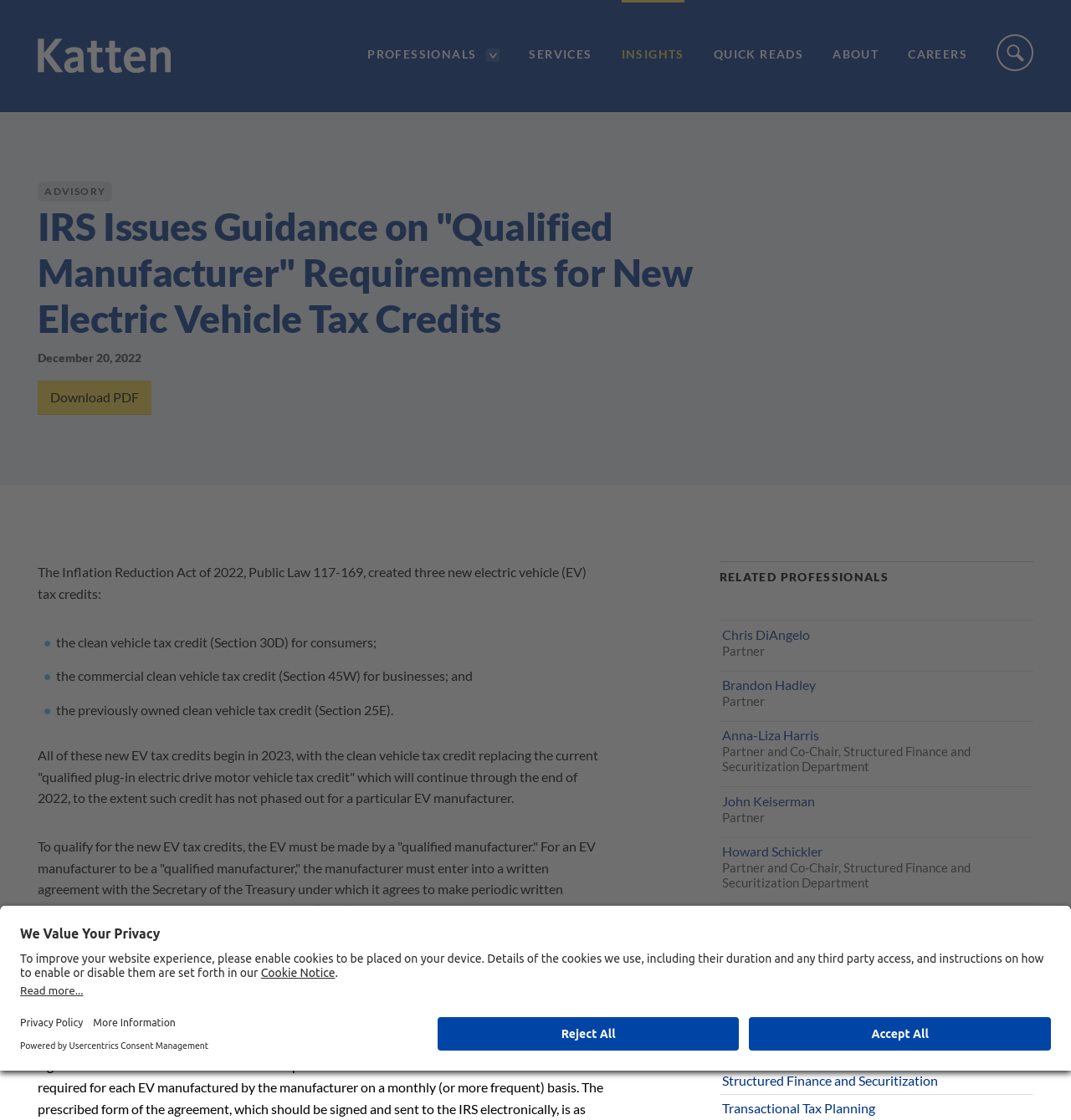Determine the bounding box coordinates of the clickable element necessary to fulfill the instruction: "Download the PDF". Provide the coordinates as four float numbers within the 0 to 1 range, i.e., [left, top, right, bottom].

[0.035, 0.34, 0.141, 0.37]